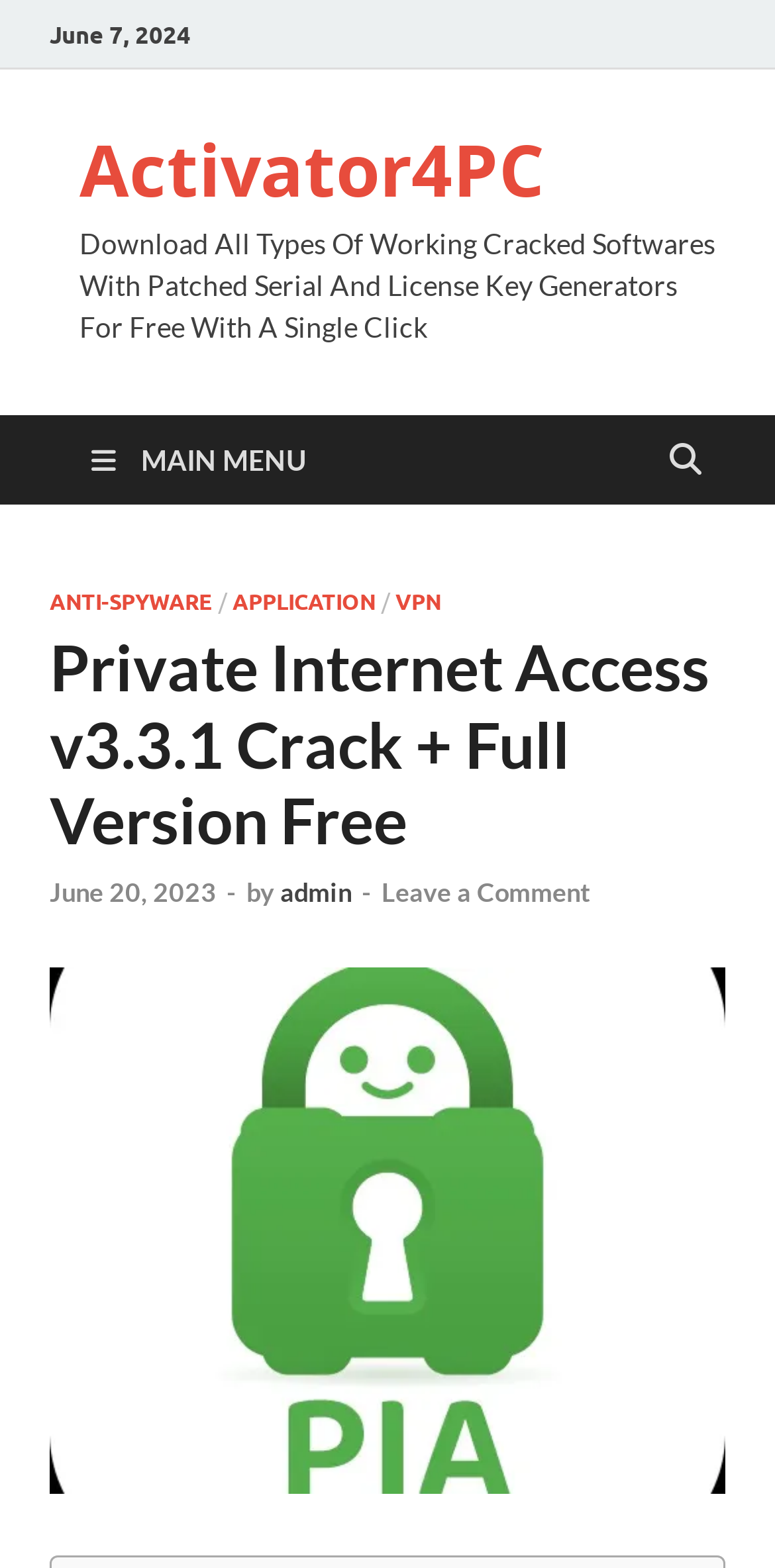What is the category of 'ANTI-SPYWARE' on the webpage?
Using the visual information from the image, give a one-word or short-phrase answer.

MAIN MENU